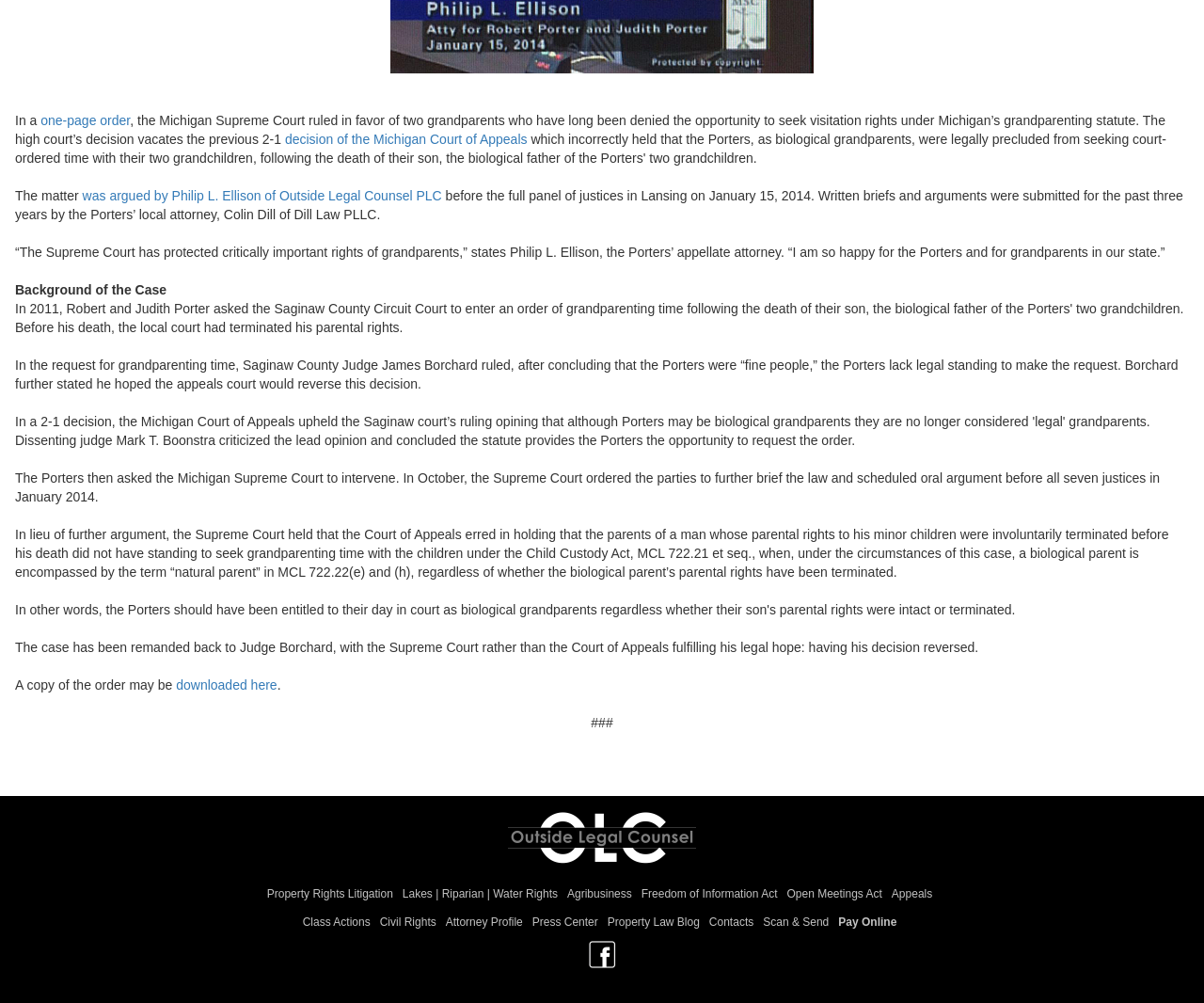Bounding box coordinates are given in the format (top-left x, top-left y, bottom-right x, bottom-right y). All values should be floating point numbers between 0 and 1. Provide the bounding box coordinate for the UI element described as: Open Meetings Act

[0.653, 0.884, 0.733, 0.897]